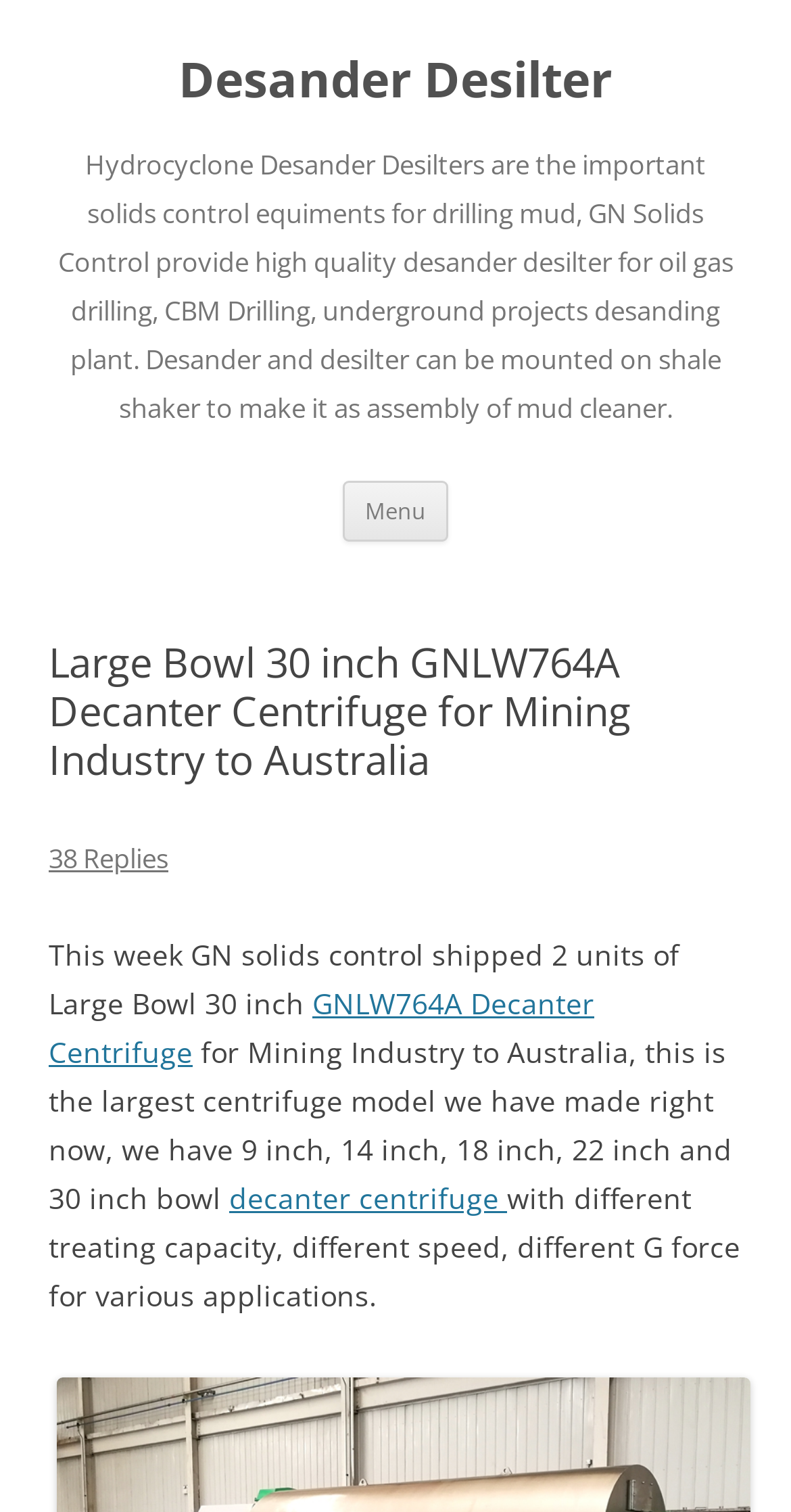Use the information in the screenshot to answer the question comprehensively: What is the purpose of the Desander Desilter?

The heading and static text describe the Desander Desilter as an important solids control equipment for drilling mud, indicating that its purpose is to control solids in drilling mud.